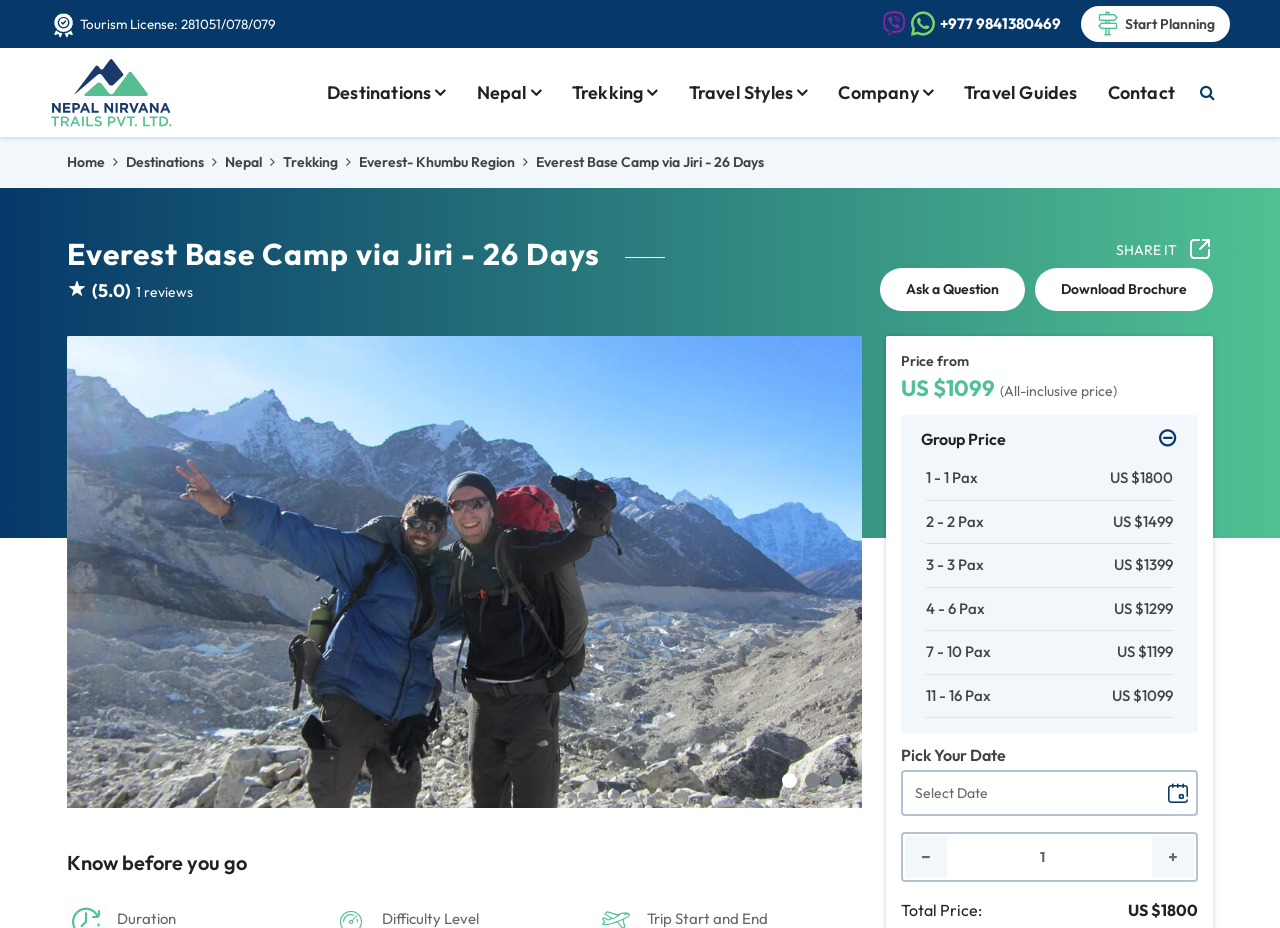Based on the element description input value="1" name="people" value="1", identify the bounding box coordinates for the UI element. The coordinates should be in the format (top-left x, top-left y, bottom-right x, bottom-right y) and within the 0 to 1 range.

[0.734, 0.899, 0.906, 0.948]